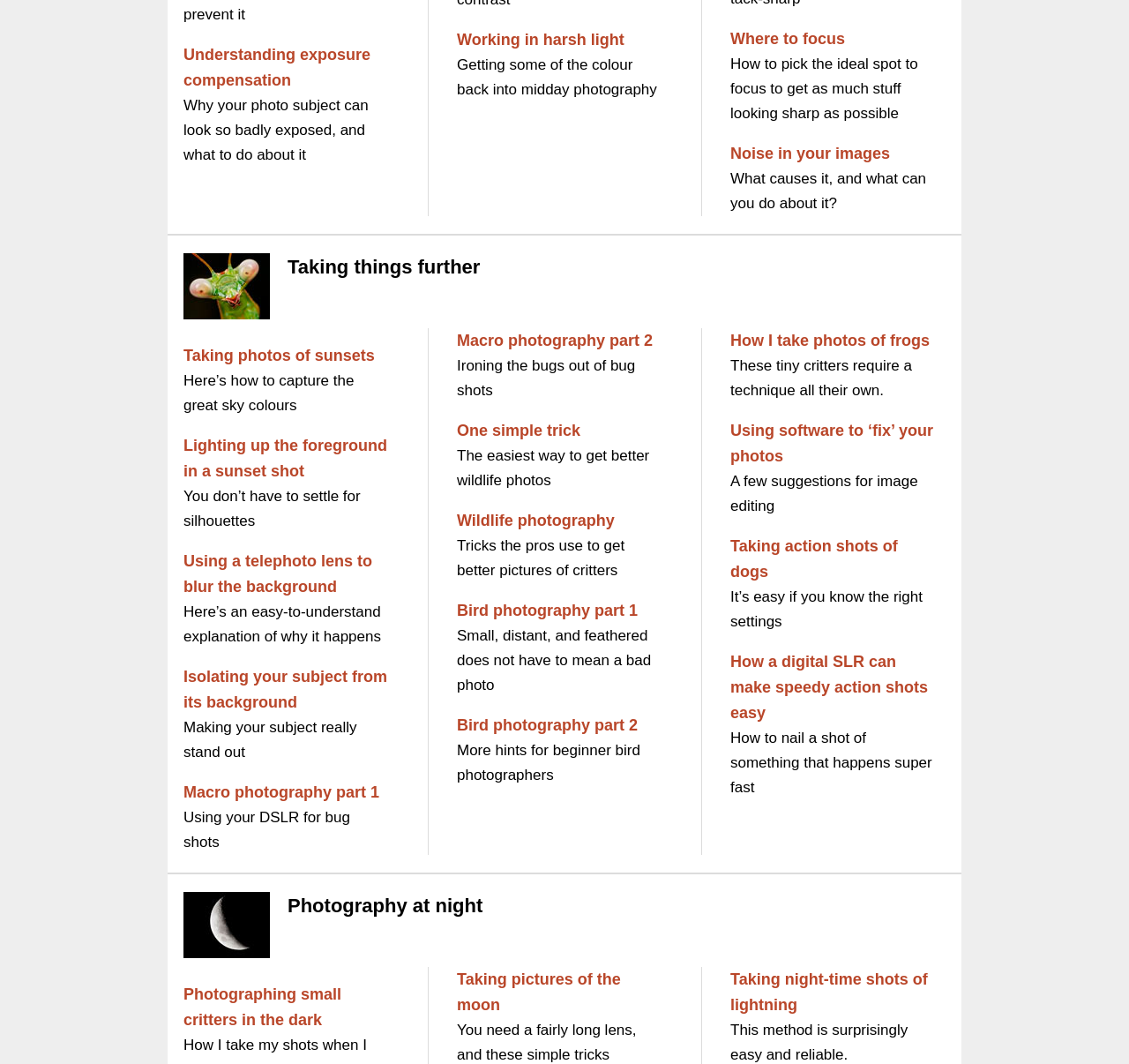Locate the bounding box coordinates of the clickable region necessary to complete the following instruction: "Learn about 'Where to focus'". Provide the coordinates in the format of four float numbers between 0 and 1, i.e., [left, top, right, bottom].

[0.647, 0.028, 0.748, 0.045]